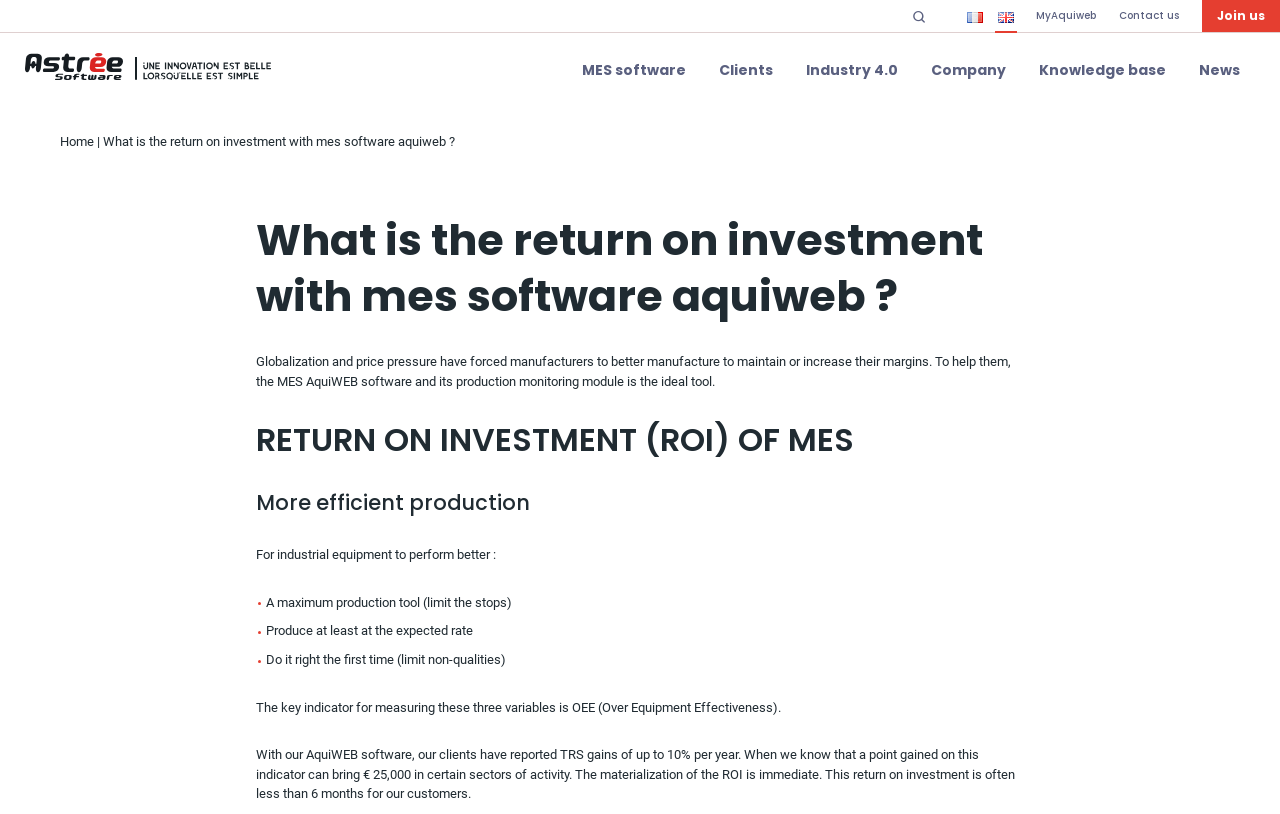Show the bounding box coordinates for the HTML element as described: "News".

[0.925, 0.041, 0.98, 0.131]